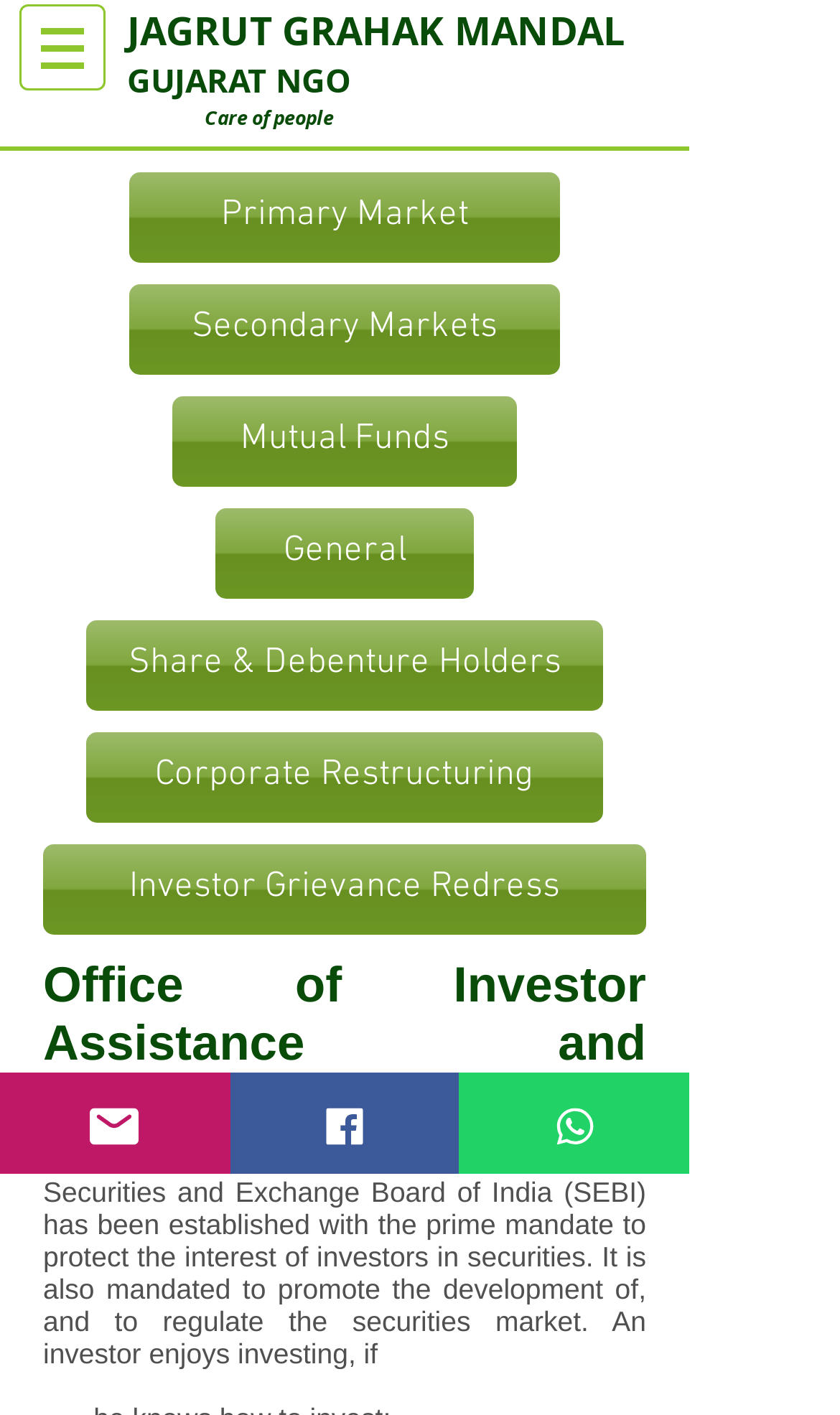Find the bounding box of the UI element described as follows: "JAGRUT GRAHAK MANDAL".

[0.151, 0.003, 0.744, 0.041]